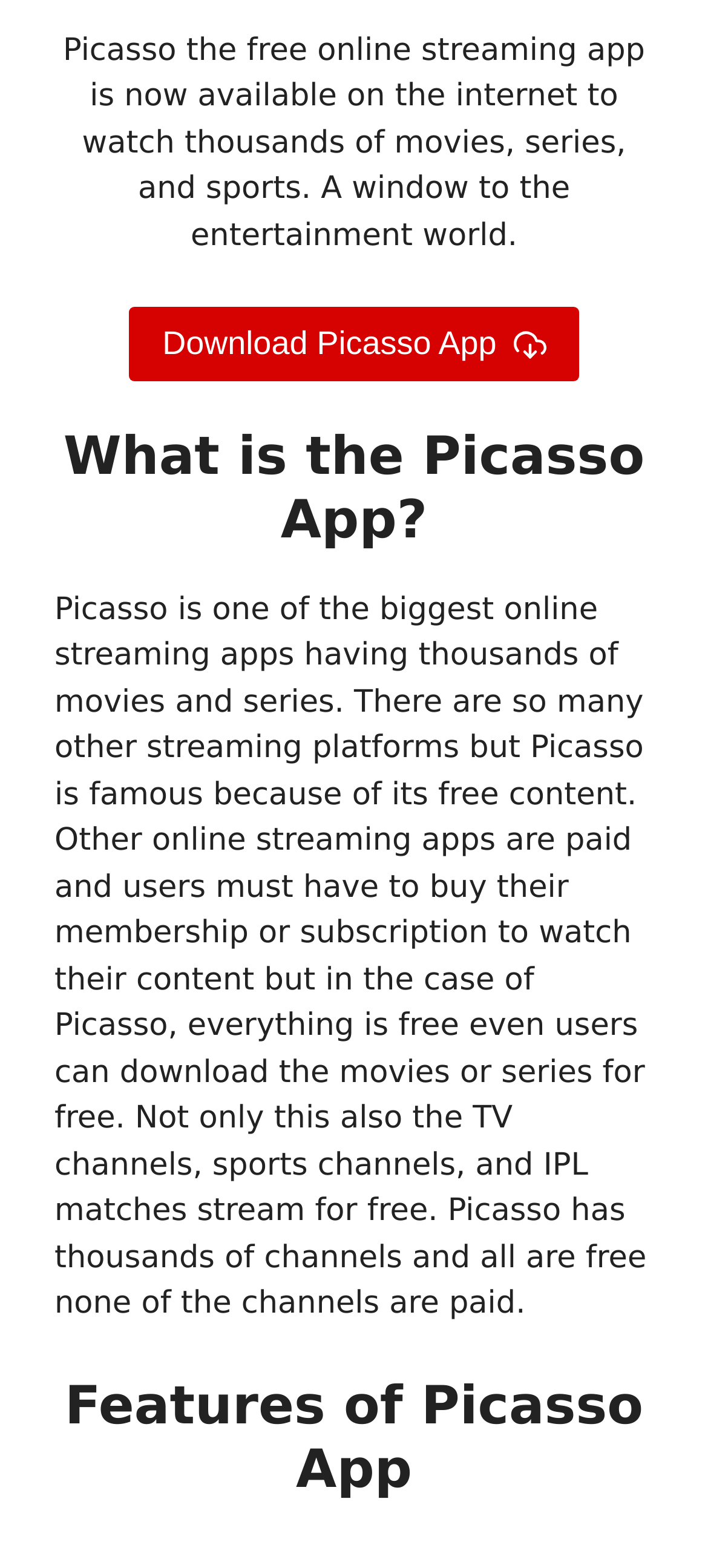Identify the coordinates of the bounding box for the element described below: "Download Picasso App". Return the coordinates as four float numbers between 0 and 1: [left, top, right, bottom].

[0.183, 0.196, 0.817, 0.243]